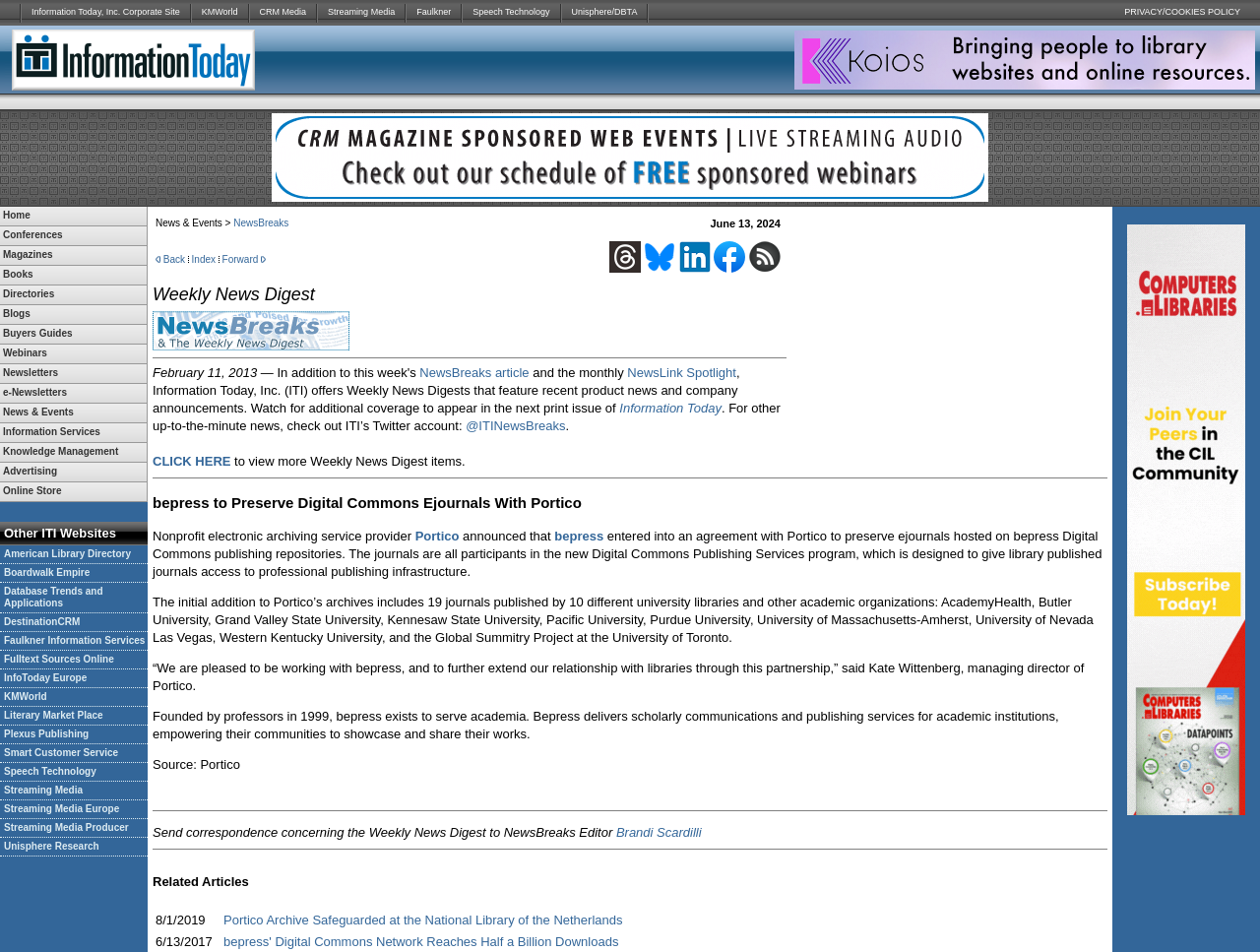Determine the bounding box coordinates of the clickable region to execute the instruction: "Click Information Today, Inc. Corporate Site". The coordinates should be four float numbers between 0 and 1, denoted as [left, top, right, bottom].

[0.017, 0.0, 0.151, 0.027]